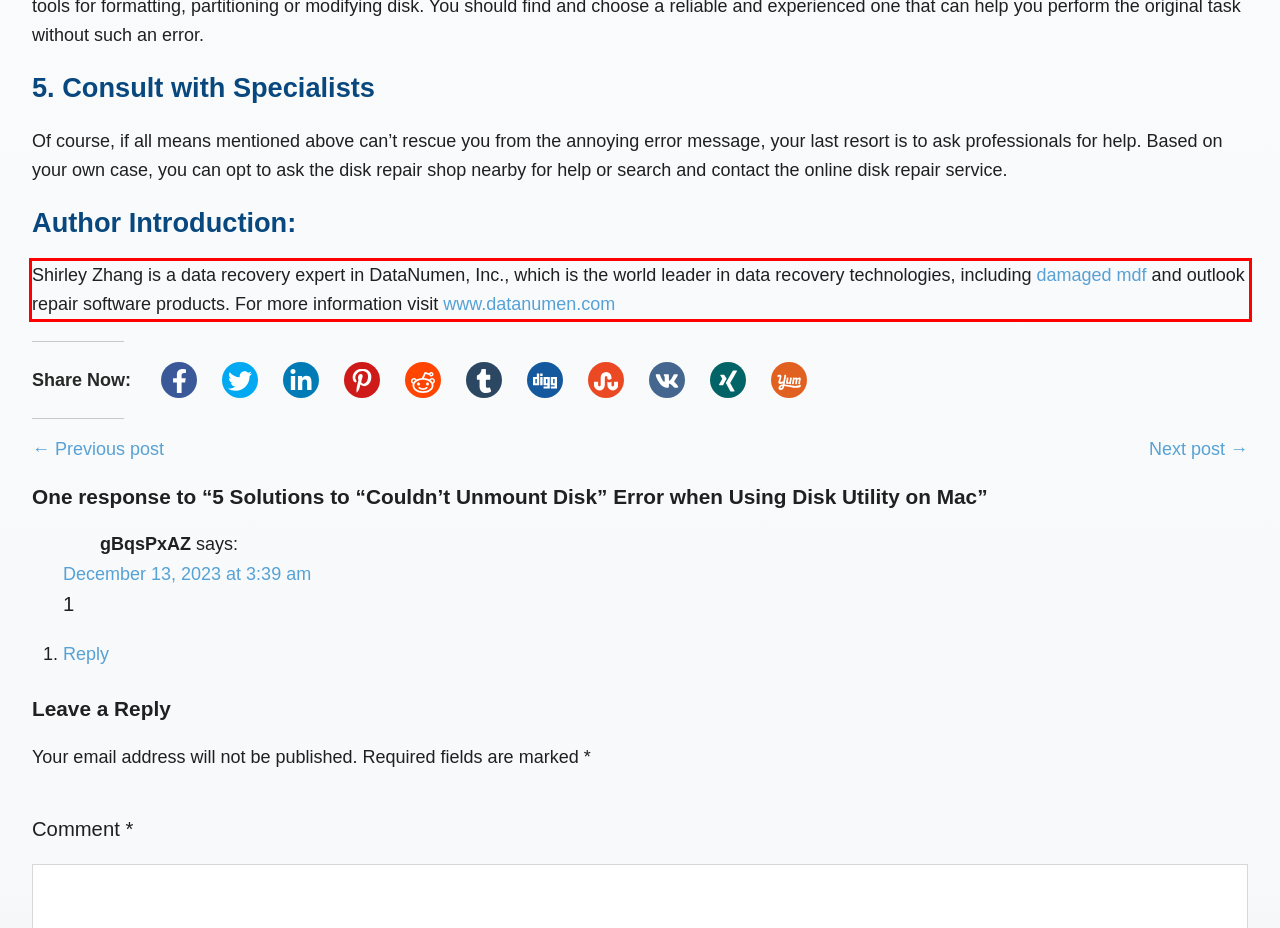Within the screenshot of the webpage, locate the red bounding box and use OCR to identify and provide the text content inside it.

Shirley Zhang is a data recovery expert in DataNumen, Inc., which is the world leader in data recovery technologies, including damaged mdf and outlook repair software products. For more information visit www.datanumen.com